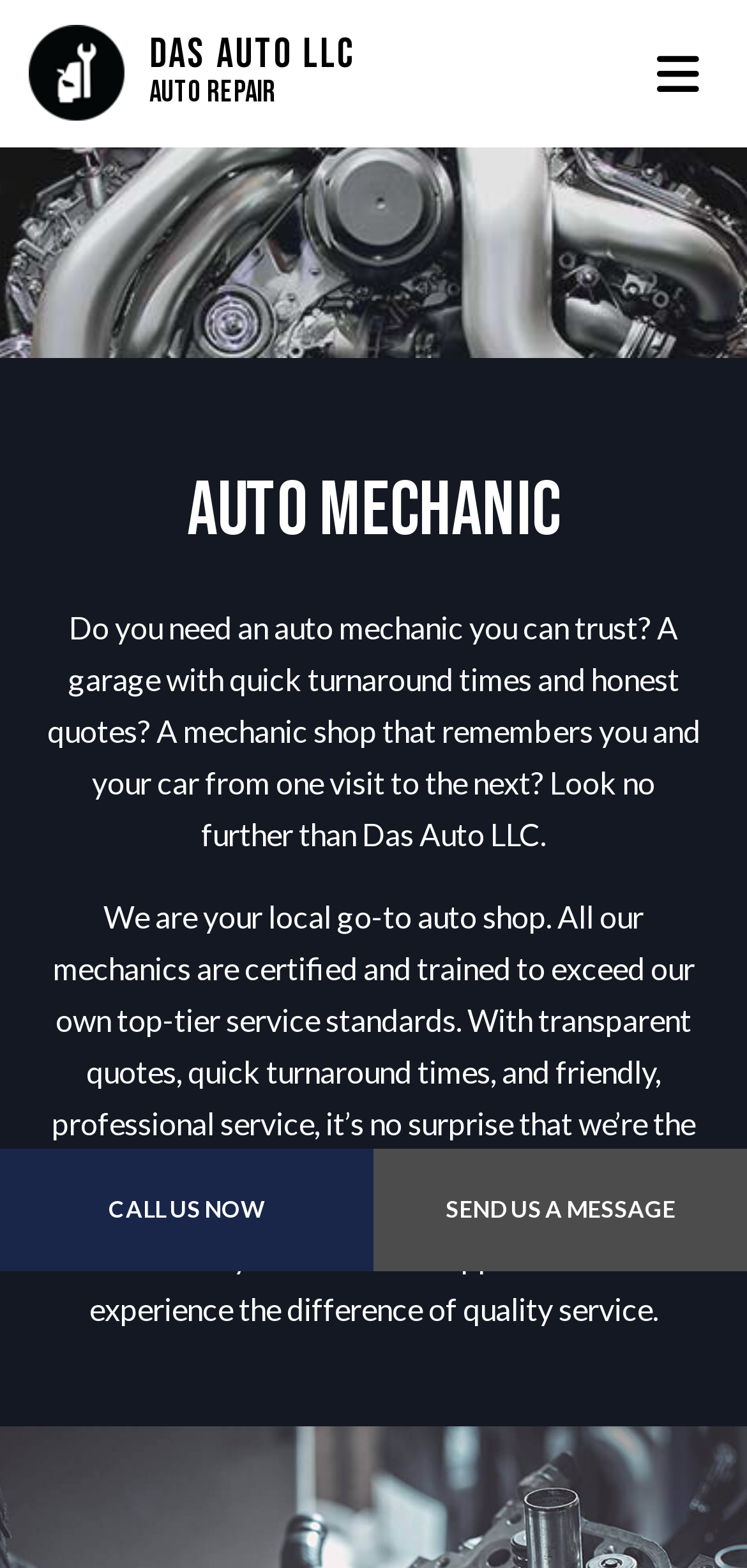Provide a one-word or short-phrase response to the question:
What is the tone of the company's message?

Friendly and professional